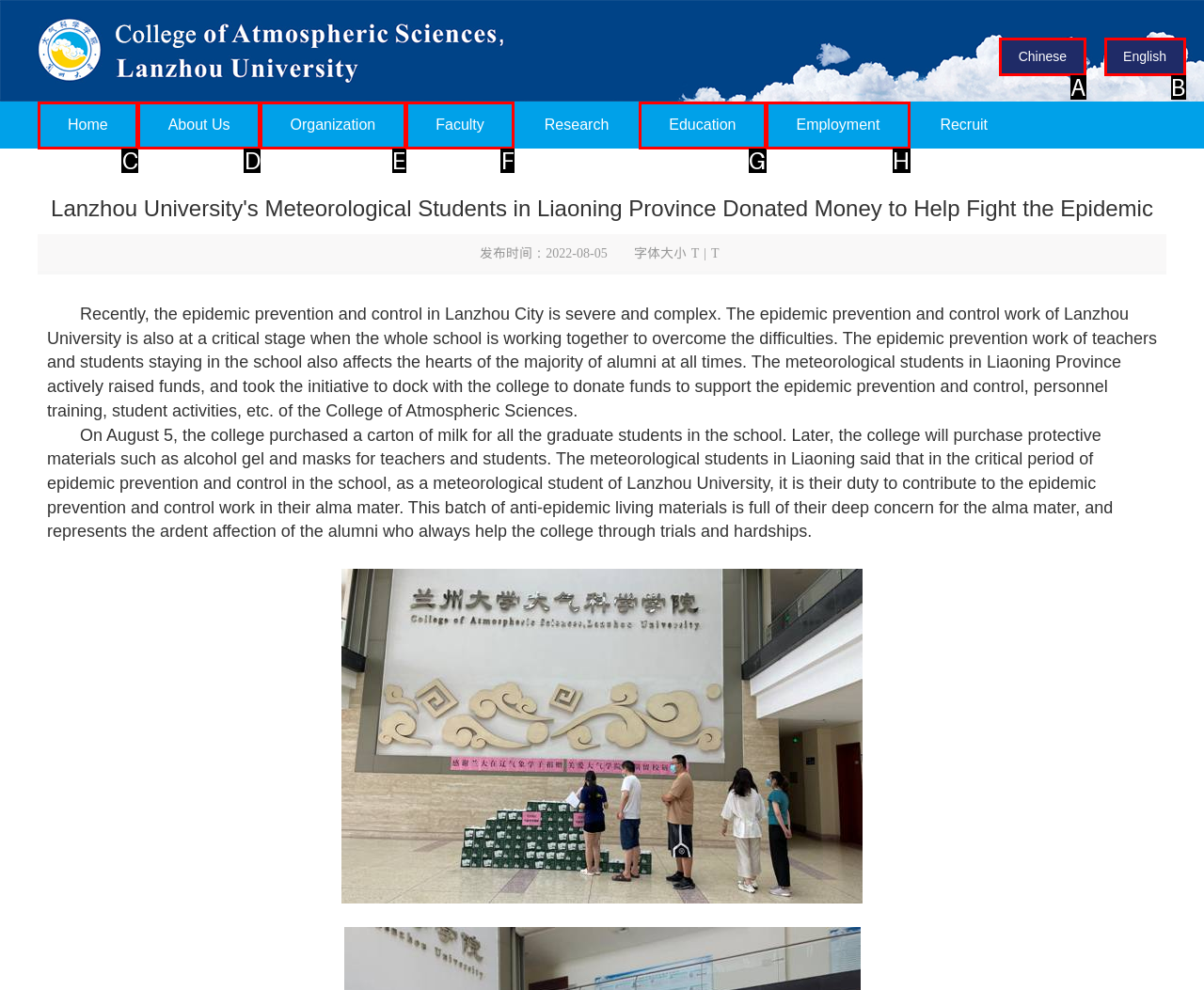Based on the given description: English, determine which HTML element is the best match. Respond with the letter of the chosen option.

B